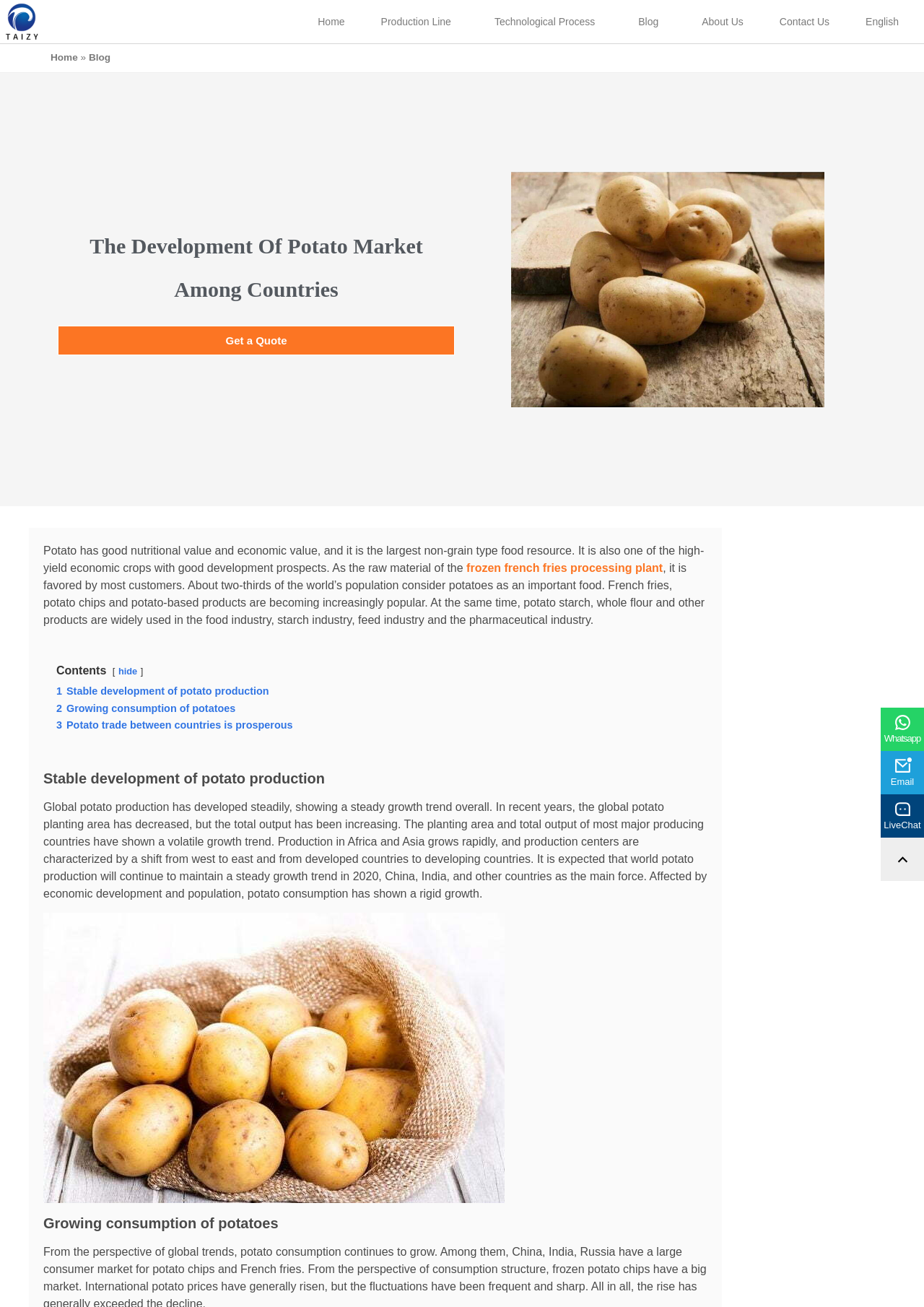Determine the main heading of the webpage and generate its text.

The Development Of Potato Market Among Countries